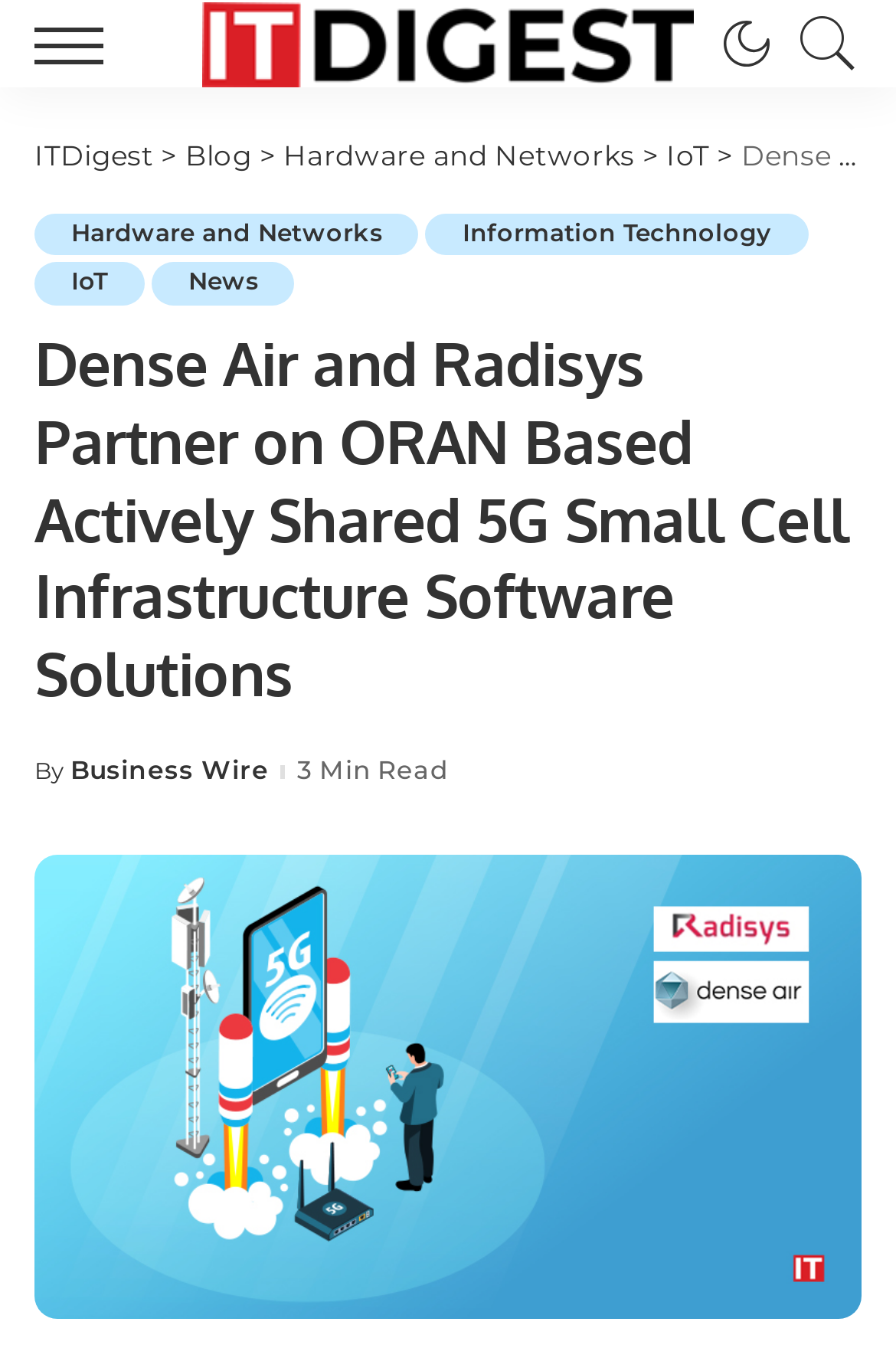What is the name of the company whose logo is displayed?
Utilize the information in the image to give a detailed answer to the question.

The question can be answered by looking at the image at the bottom of the webpage, which is labeled as 'Radisys'. This indicates that the logo displayed is of Radisys.